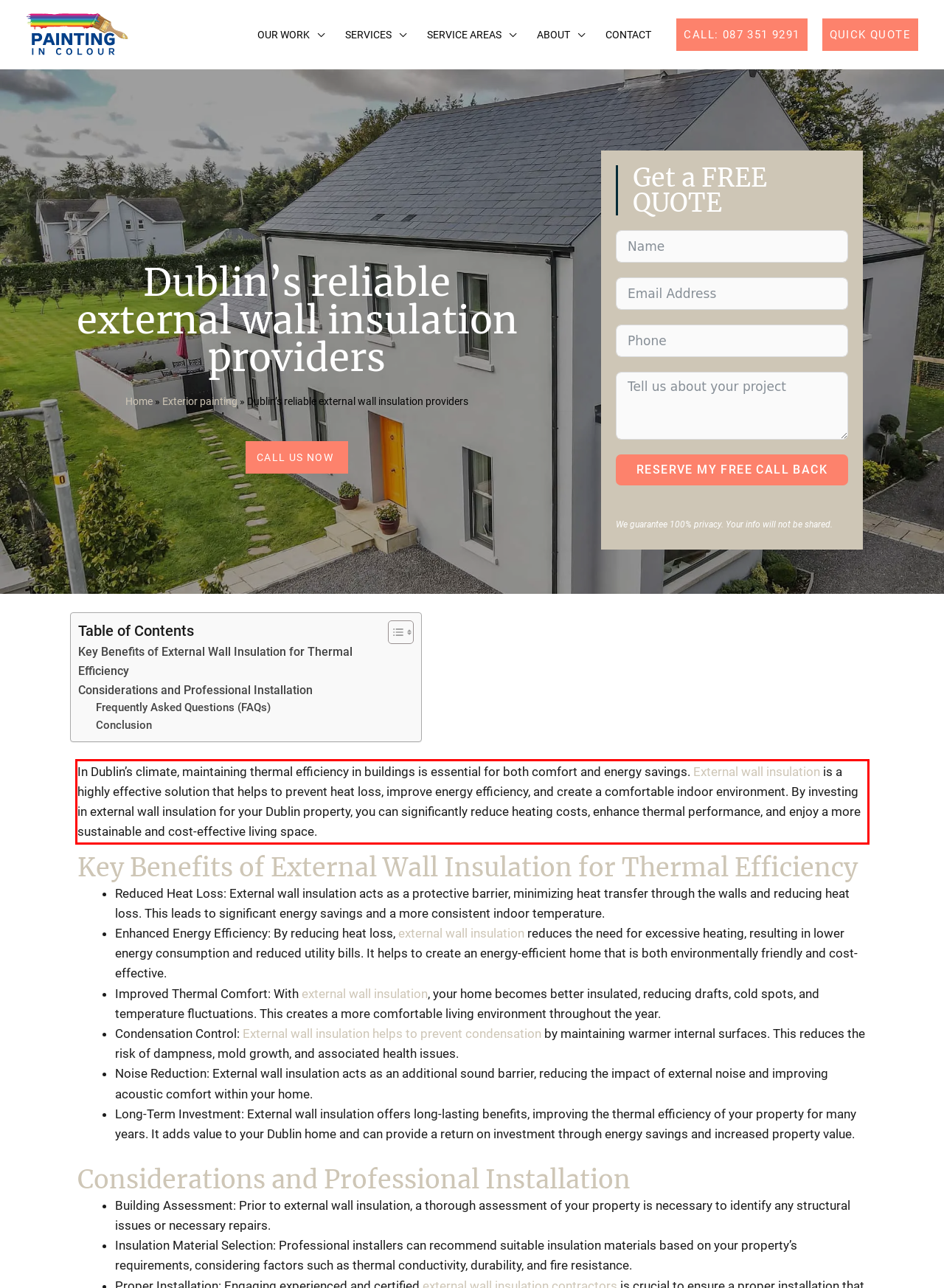You are provided with a webpage screenshot that includes a red rectangle bounding box. Extract the text content from within the bounding box using OCR.

In Dublin’s climate, maintaining thermal efficiency in buildings is essential for both comfort and energy savings. External wall insulation is a highly effective solution that helps to prevent heat loss, improve energy efficiency, and create a comfortable indoor environment. By investing in external wall insulation for your Dublin property, you can significantly reduce heating costs, enhance thermal performance, and enjoy a more sustainable and cost-effective living space.